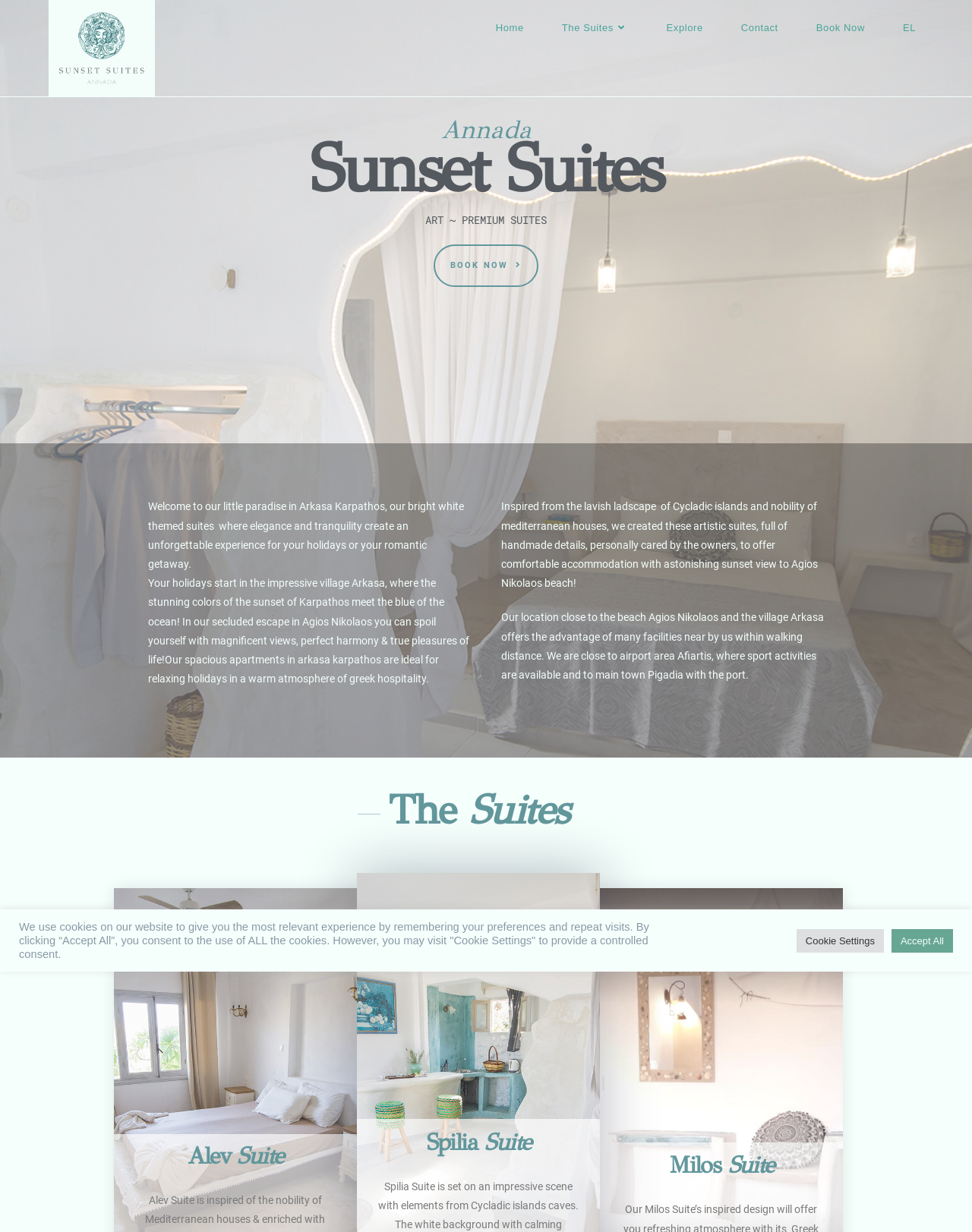Provide the bounding box coordinates for the area that should be clicked to complete the instruction: "Click the Book Now link".

[0.82, 0.0, 0.909, 0.046]